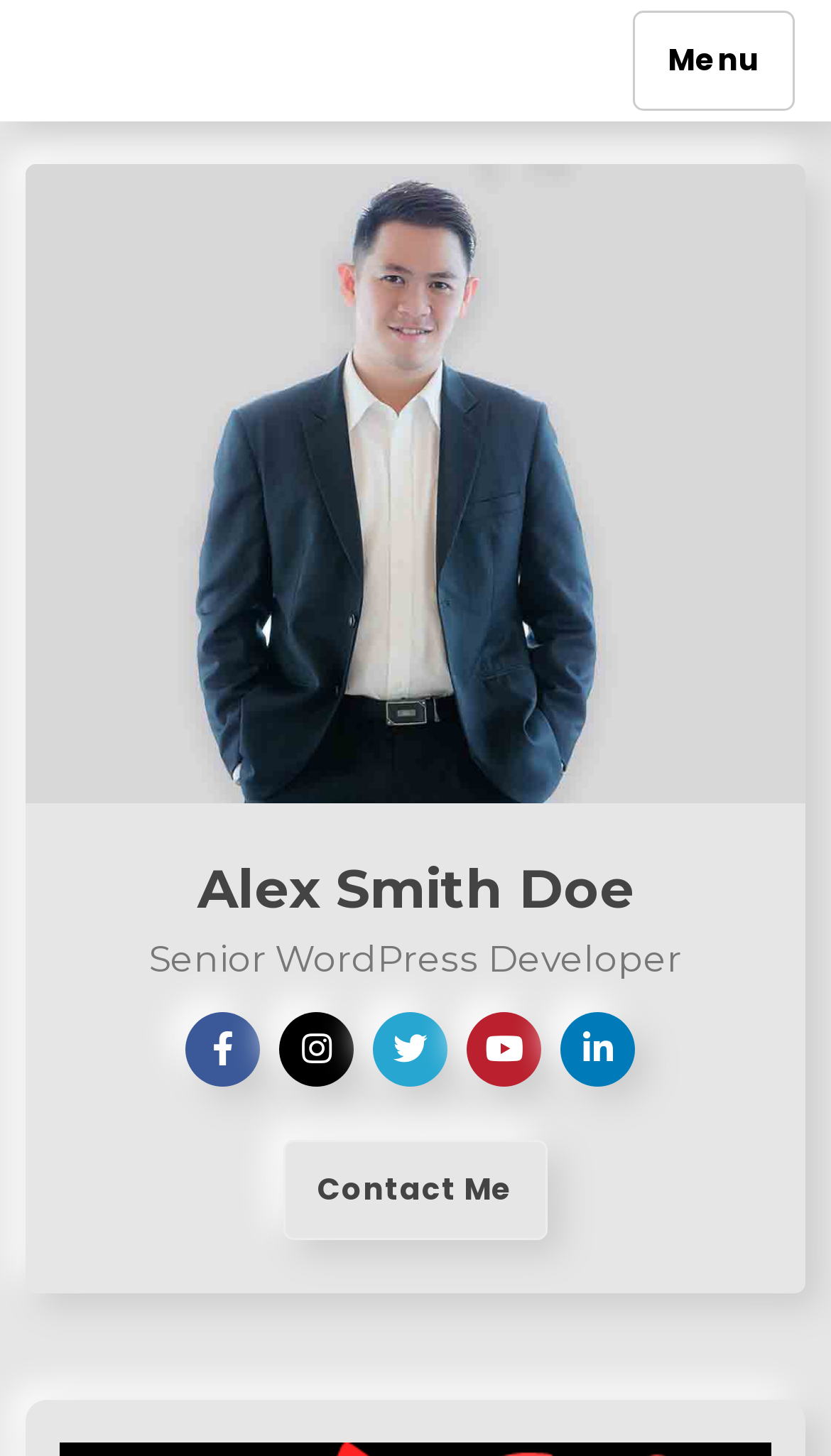Provide a single word or phrase to answer the given question: 
What is the profile image located at?

Top left